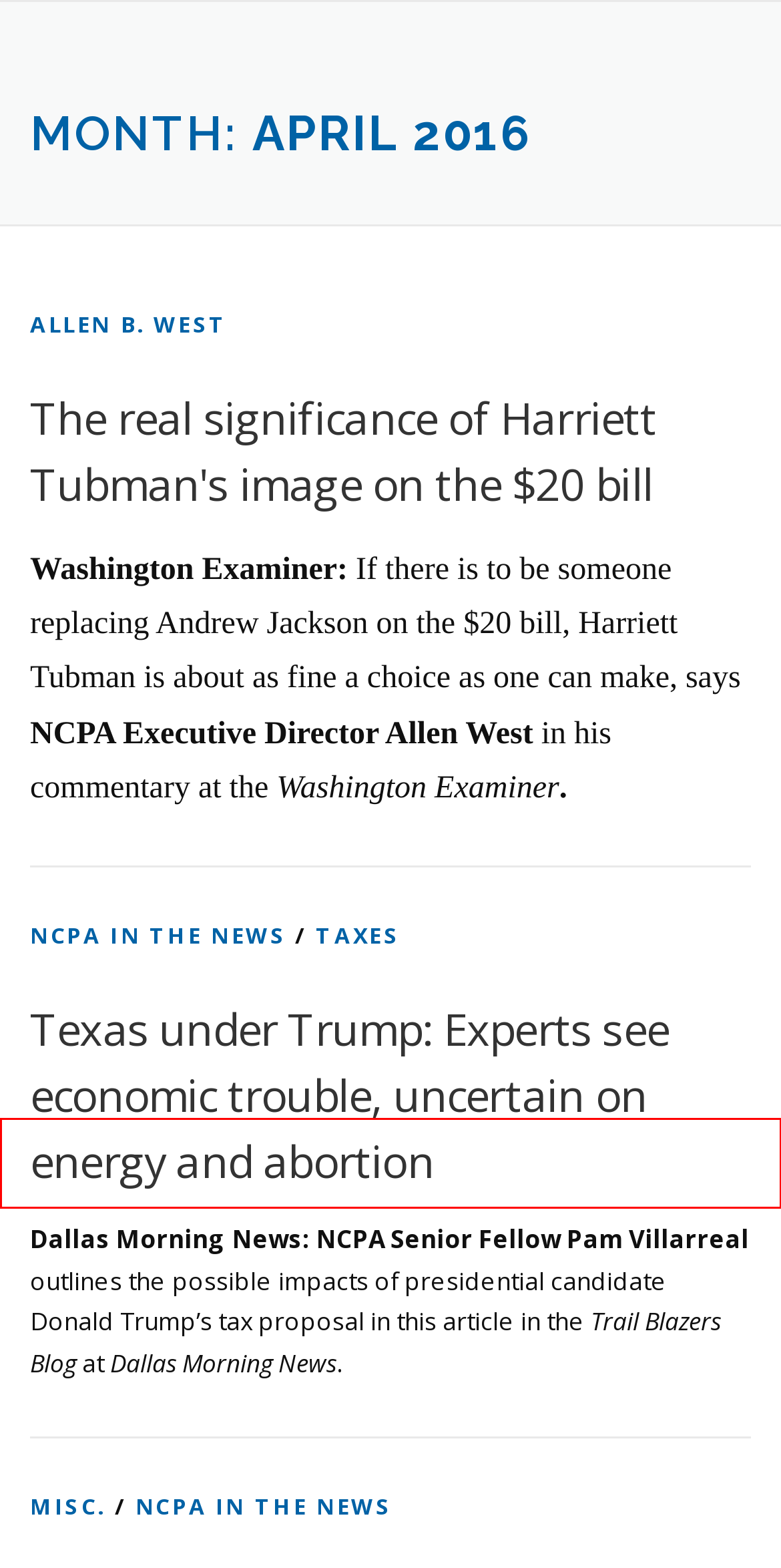Observe the screenshot of a webpage with a red bounding box highlighting an element. Choose the webpage description that accurately reflects the new page after the element within the bounding box is clicked. Here are the candidates:
A. Sample Page – NCPAThinkTank
B. Steve Ivy – NCPAThinkTank
C. Dennis McCuistion – NCPAThinkTank
D. Tex Gross – NCPAThinkTank
E. Michael Whalen – NCPAThinkTank
F. Jim Amos – NCPAThinkTank
G. NCPA in the News – NCPAThinkTank
H. Misc. – NCPAThinkTank

B